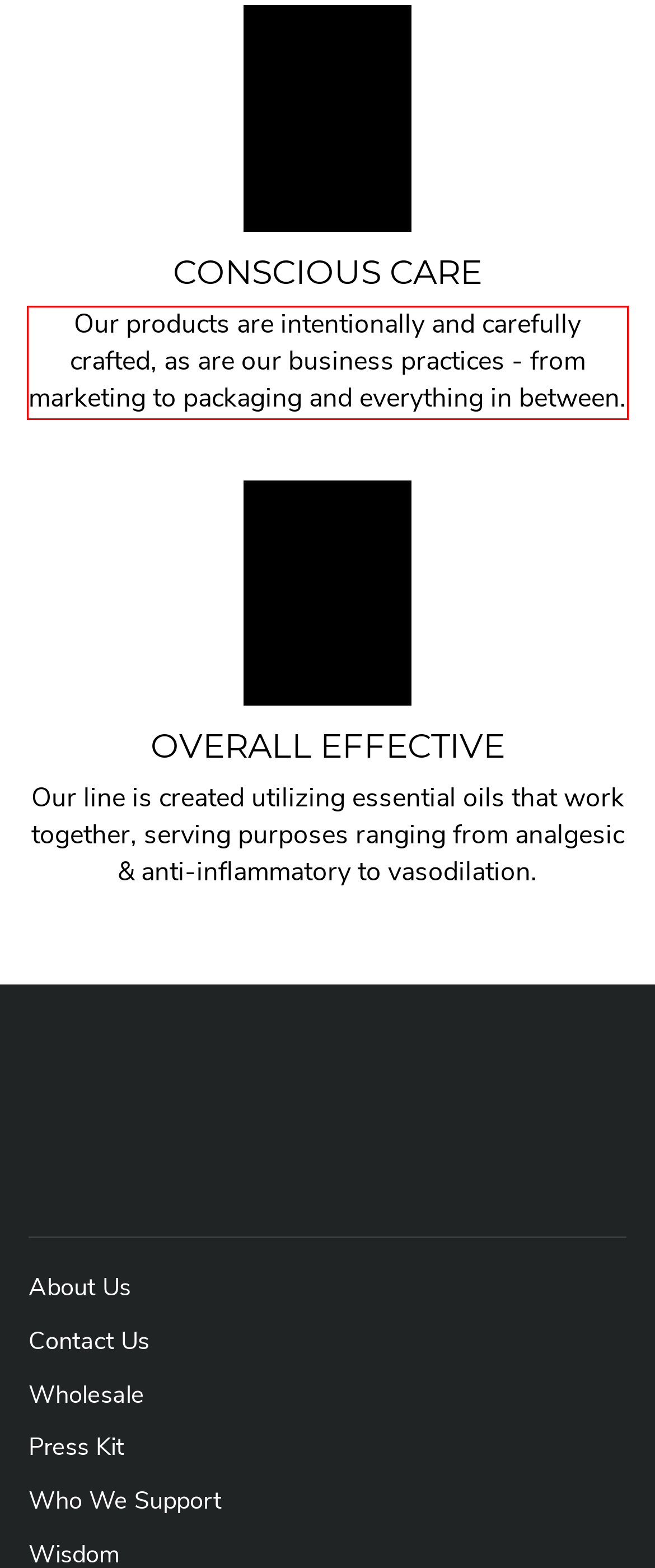Please perform OCR on the UI element surrounded by the red bounding box in the given webpage screenshot and extract its text content.

Our products are intentionally and carefully crafted, as are our business practices - from marketing to packaging and everything in between.